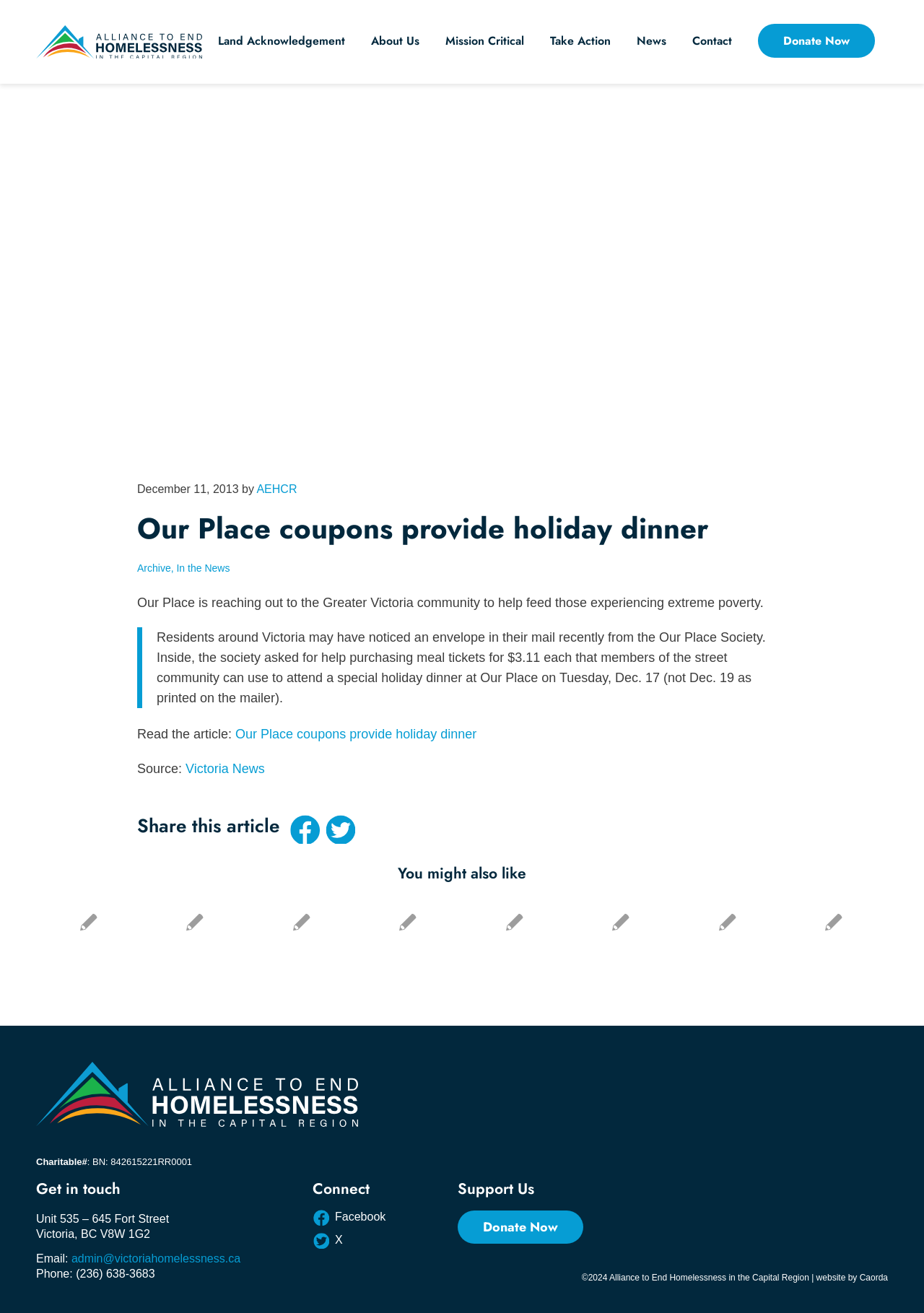Offer a comprehensive description of the webpage’s content and structure.

This webpage is about Our Place coupons providing holiday dinner, with a focus on helping those experiencing extreme poverty in the Greater Victoria community. 

At the top of the page, there is a horizontal logo of AEHCR (Alliance to End Homelessness in the Capital Region) on the left side, followed by a vertical menu with several options, including "Land Acknowledgement", "About Us", "Mission Critical", "Take Action", "News", "Contact", and "Donate Now". 

Below the menu, there is a main section with a header that reads "Our Place coupons provide holiday dinner". This section contains a brief article about Our Place Society's effort to feed those in need during the holiday season. The article is accompanied by a blockquote with more details about the society's request for help. 

Underneath the article, there are links to share the article on social media platforms, followed by a section titled "You might also like" with several links to related news articles. 

At the bottom of the page, there is a section with a charitable registration number, followed by a "Get in touch" section with the organization's address, email, and phone number. Next to it, there is a "Connect" section with links to social media platforms, and a "Support Us" section with a "Donate Now" button. Finally, there is a copyright notice at the very bottom of the page.